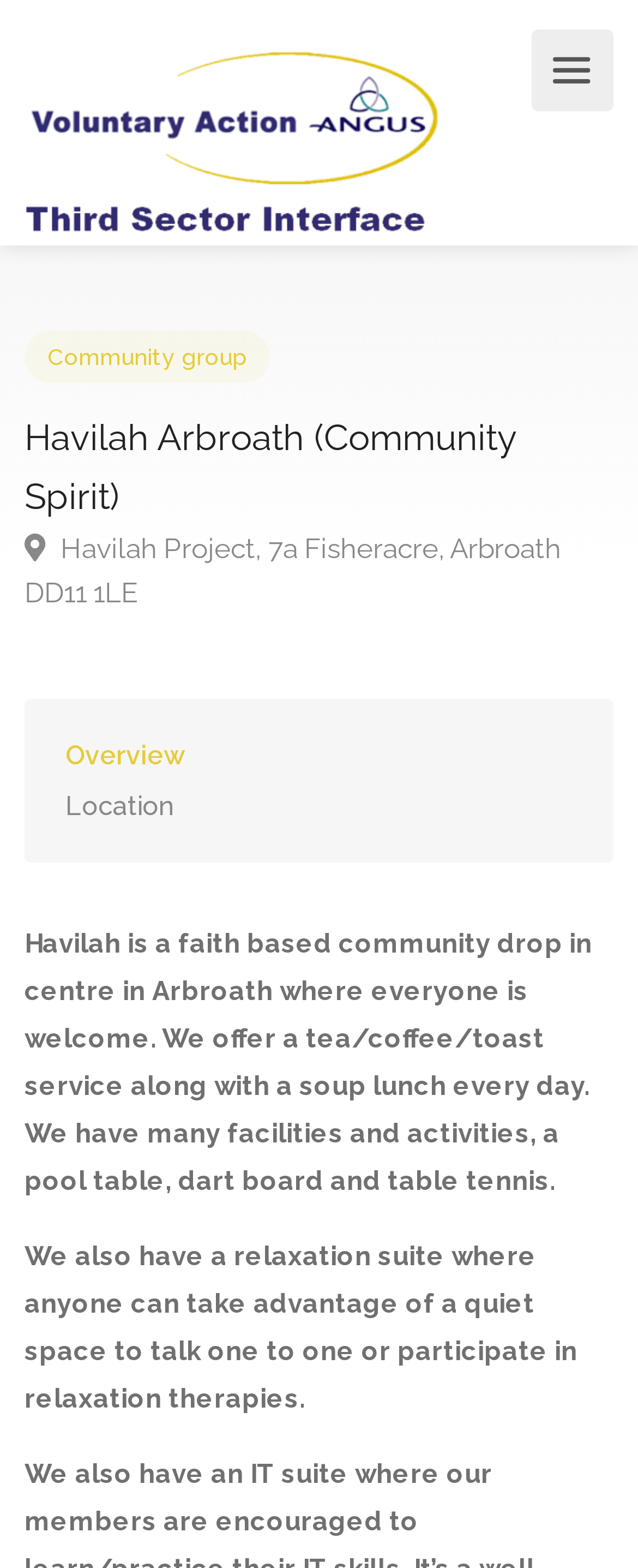What facilities are available at Havilah?
Using the image as a reference, answer with just one word or a short phrase.

Pool table, dart board, table tennis